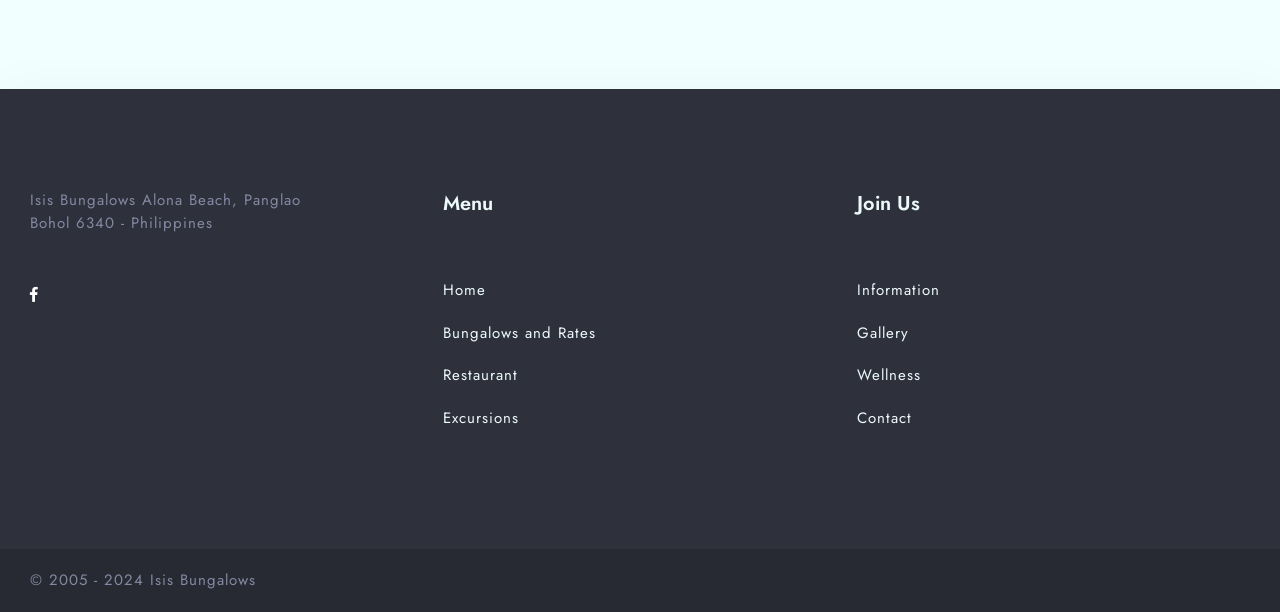Could you please study the image and provide a detailed answer to the question:
What is the last menu item under 'Join Us'?

I found the 'Join Us' heading with bounding box coordinates [0.669, 0.309, 0.977, 0.359] and counted the number of link elements underneath it. The last link element has the text 'Contact'.